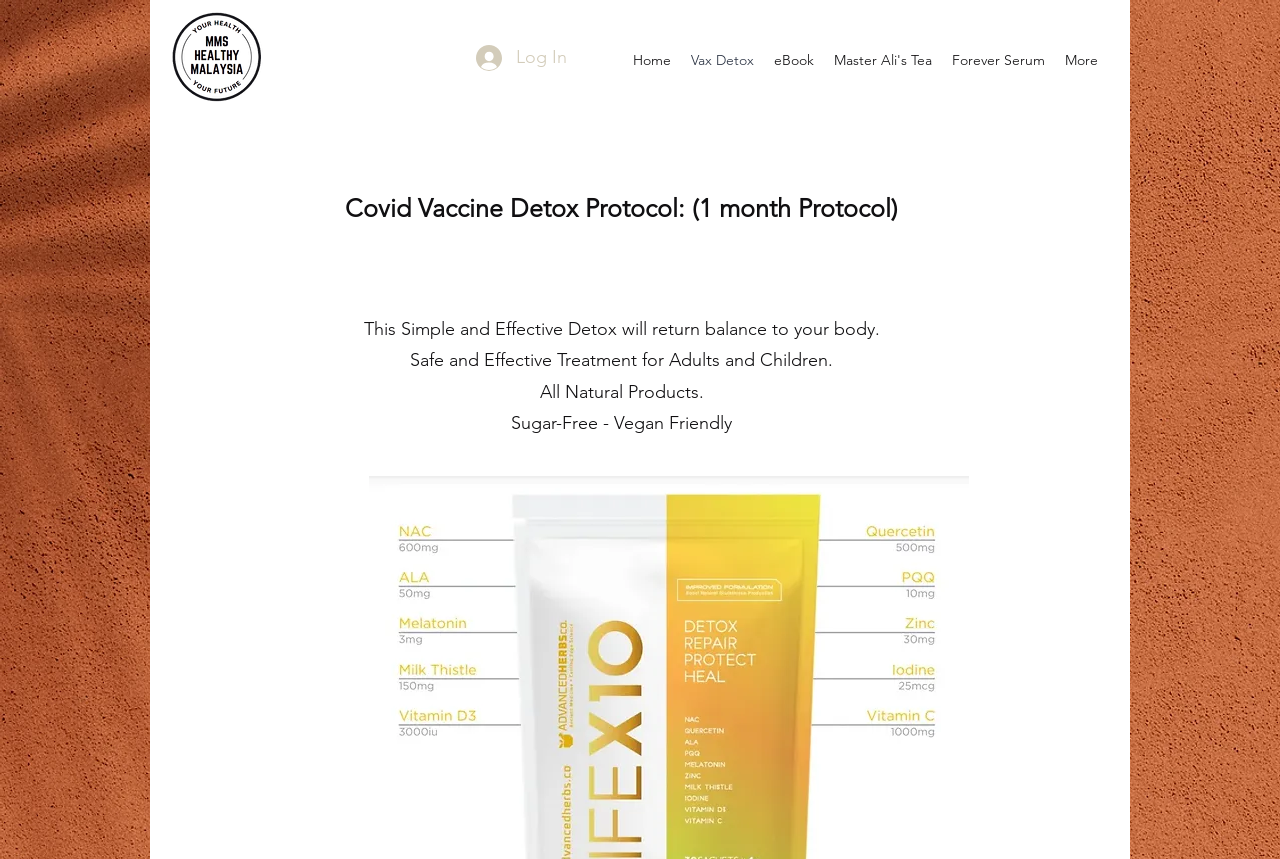Identify the bounding box of the HTML element described here: "Master Ali's Tea". Provide the coordinates as four float numbers between 0 and 1: [left, top, right, bottom].

[0.644, 0.052, 0.736, 0.087]